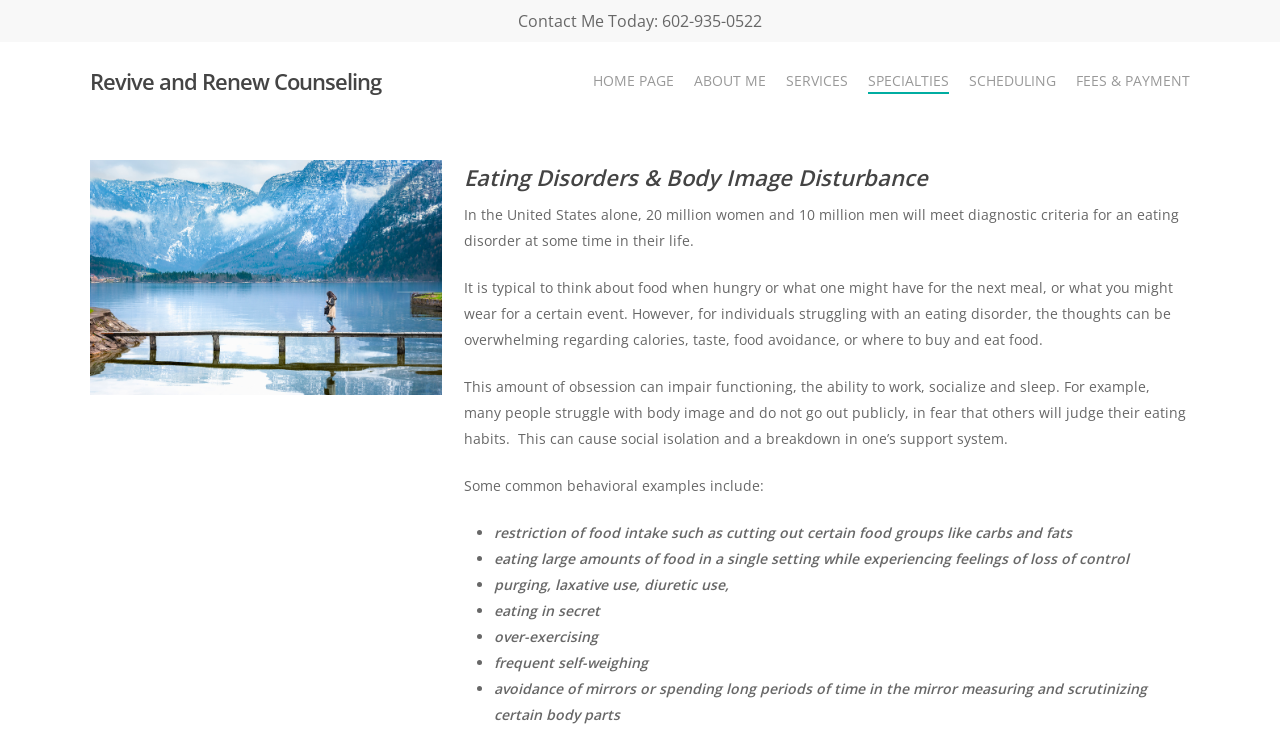Determine the bounding box coordinates of the clickable element necessary to fulfill the instruction: "Contact the counselor". Provide the coordinates as four float numbers within the 0 to 1 range, i.e., [left, top, right, bottom].

[0.405, 0.013, 0.595, 0.043]